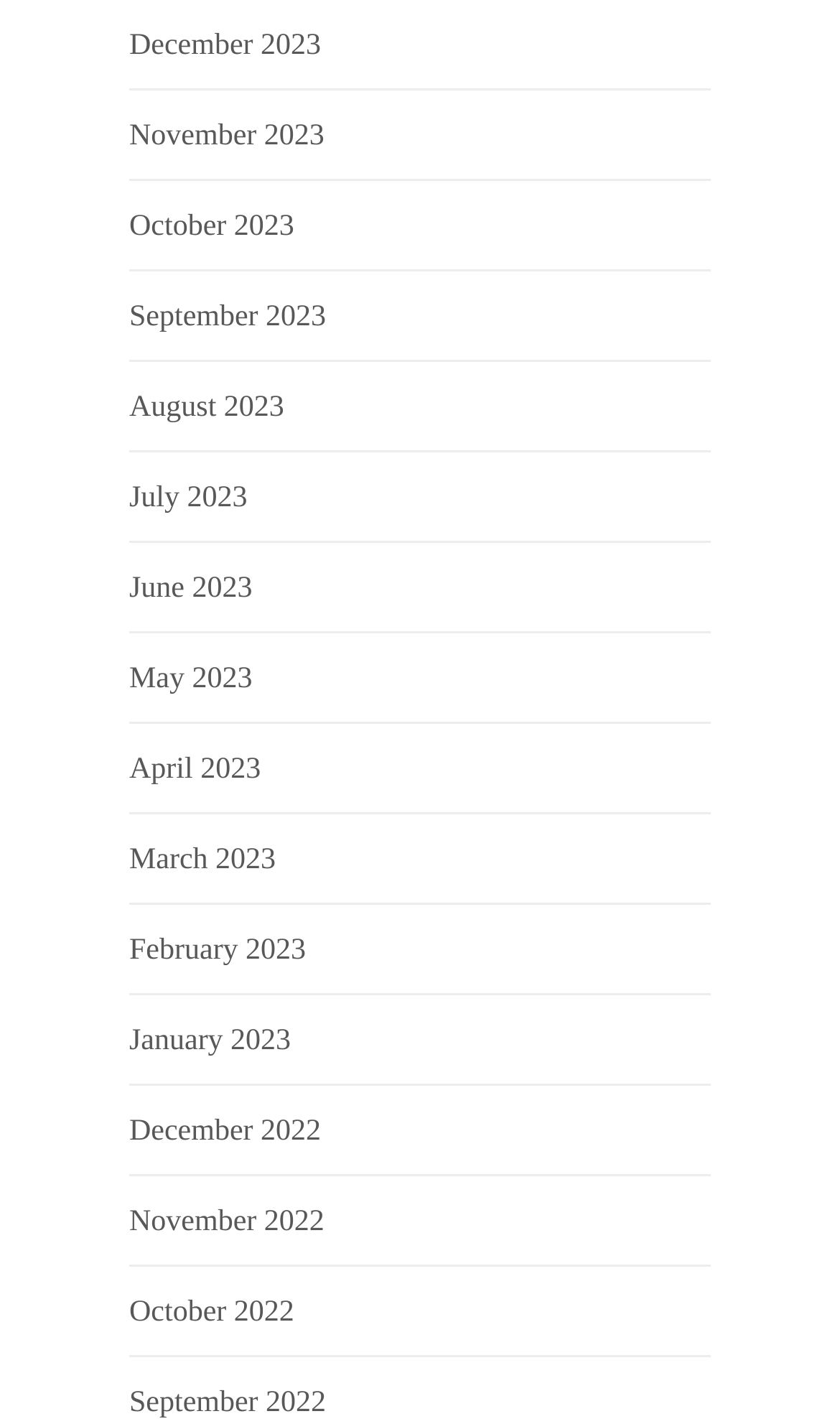Determine the bounding box coordinates of the clickable element to complete this instruction: "Check October 2023". Provide the coordinates in the format of four float numbers between 0 and 1, [left, top, right, bottom].

[0.154, 0.149, 0.35, 0.171]